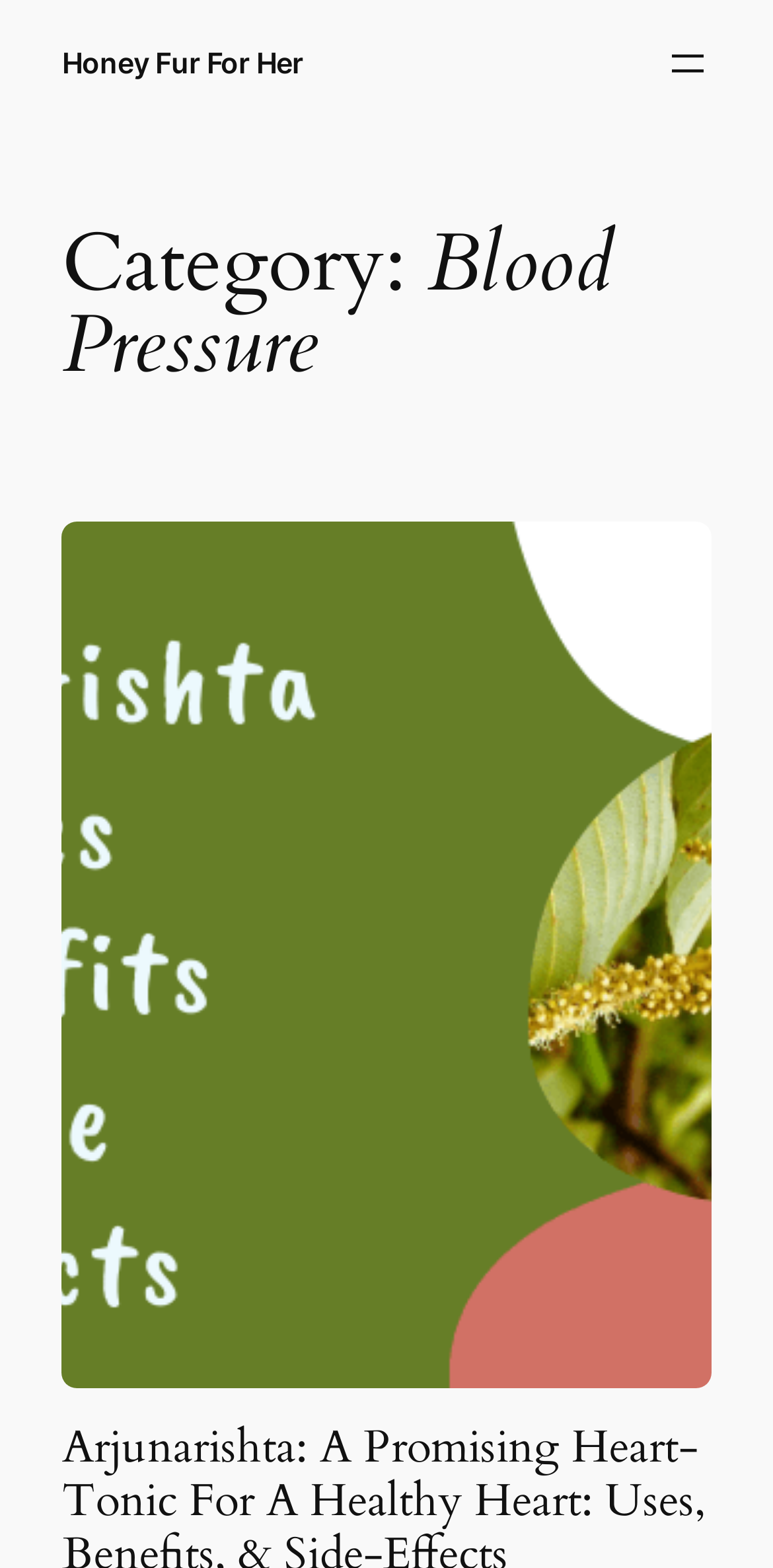What is the purpose of the button 'Open menu'?
Examine the screenshot and reply with a single word or phrase.

To open a dialog